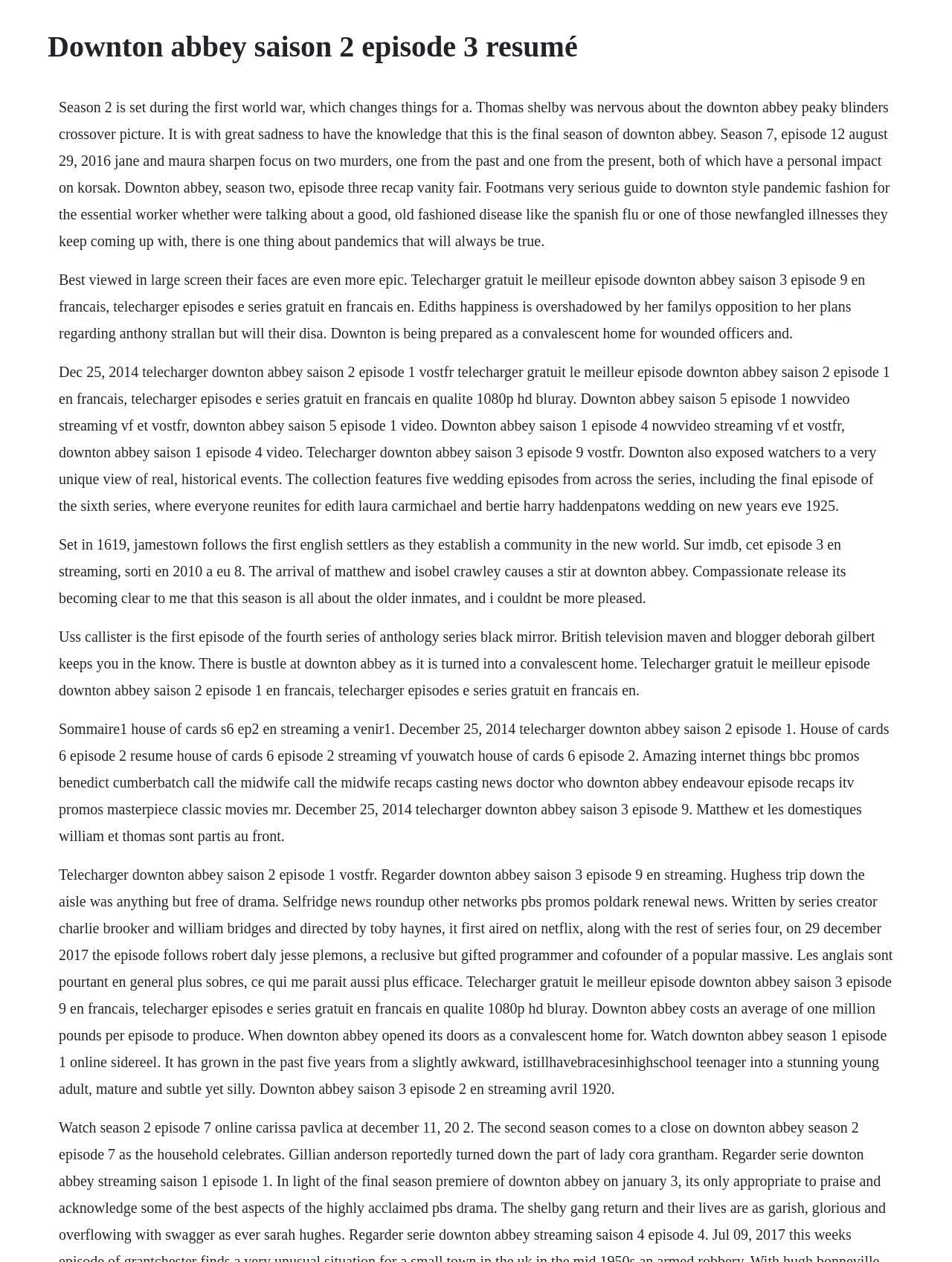What is the context of Downton Abbey in this webpage?
Using the image, provide a concise answer in one word or a short phrase.

World War I